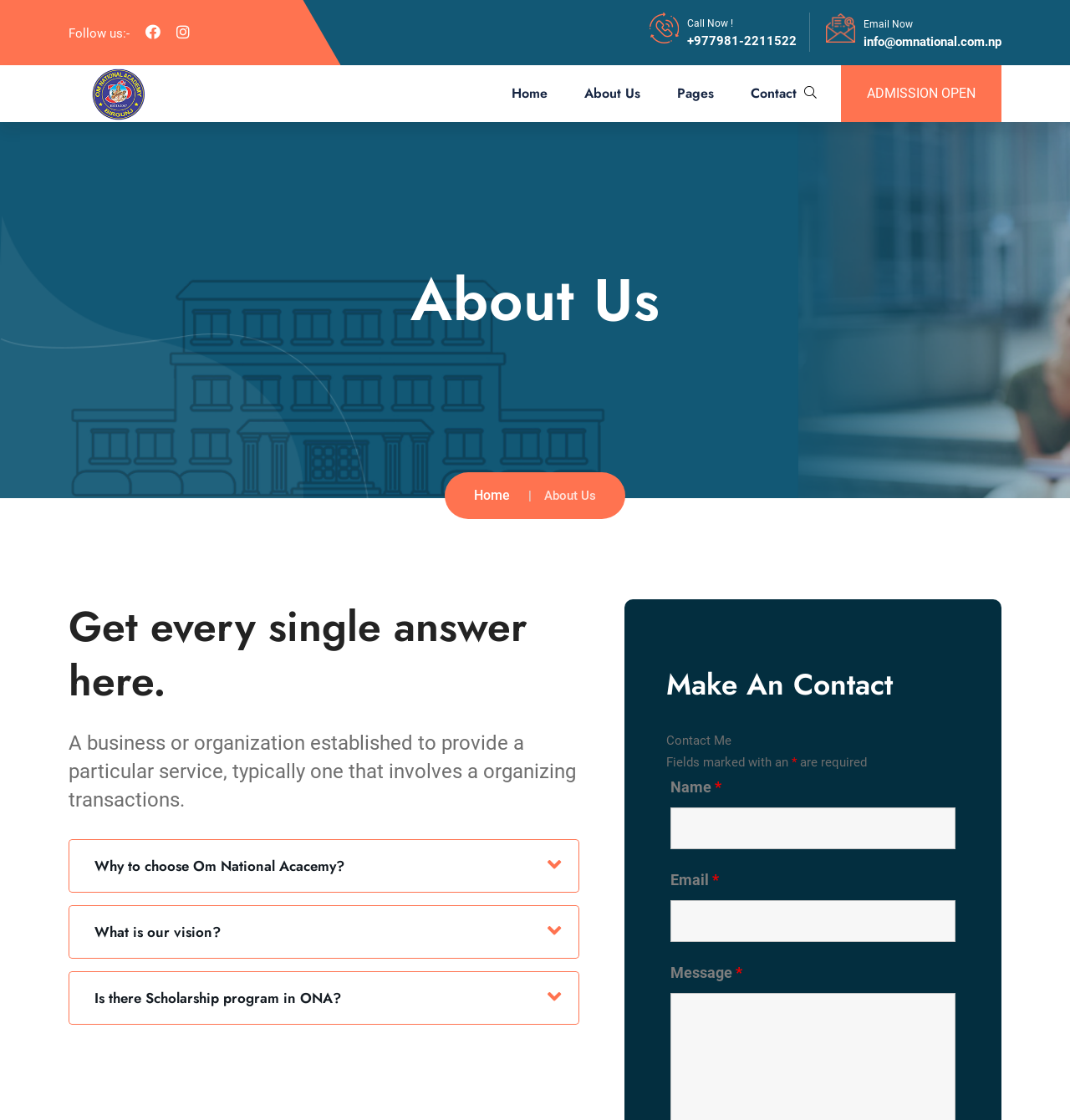Please find the bounding box for the UI component described as follows: "alt="Science college in Birgunj Nepal"".

[0.064, 0.07, 0.268, 0.095]